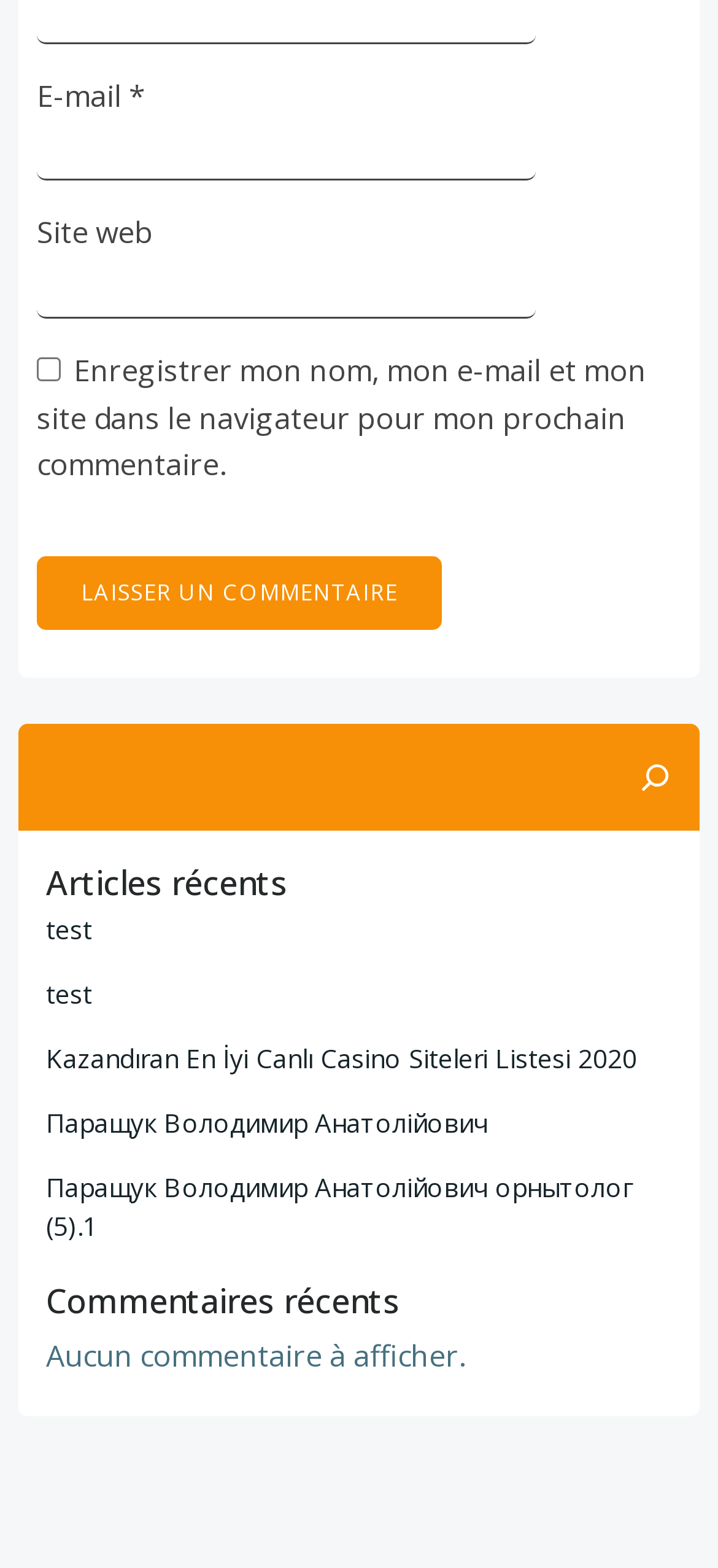What is the button text for submitting a comment?
By examining the image, provide a one-word or phrase answer.

Laisser un commentaire